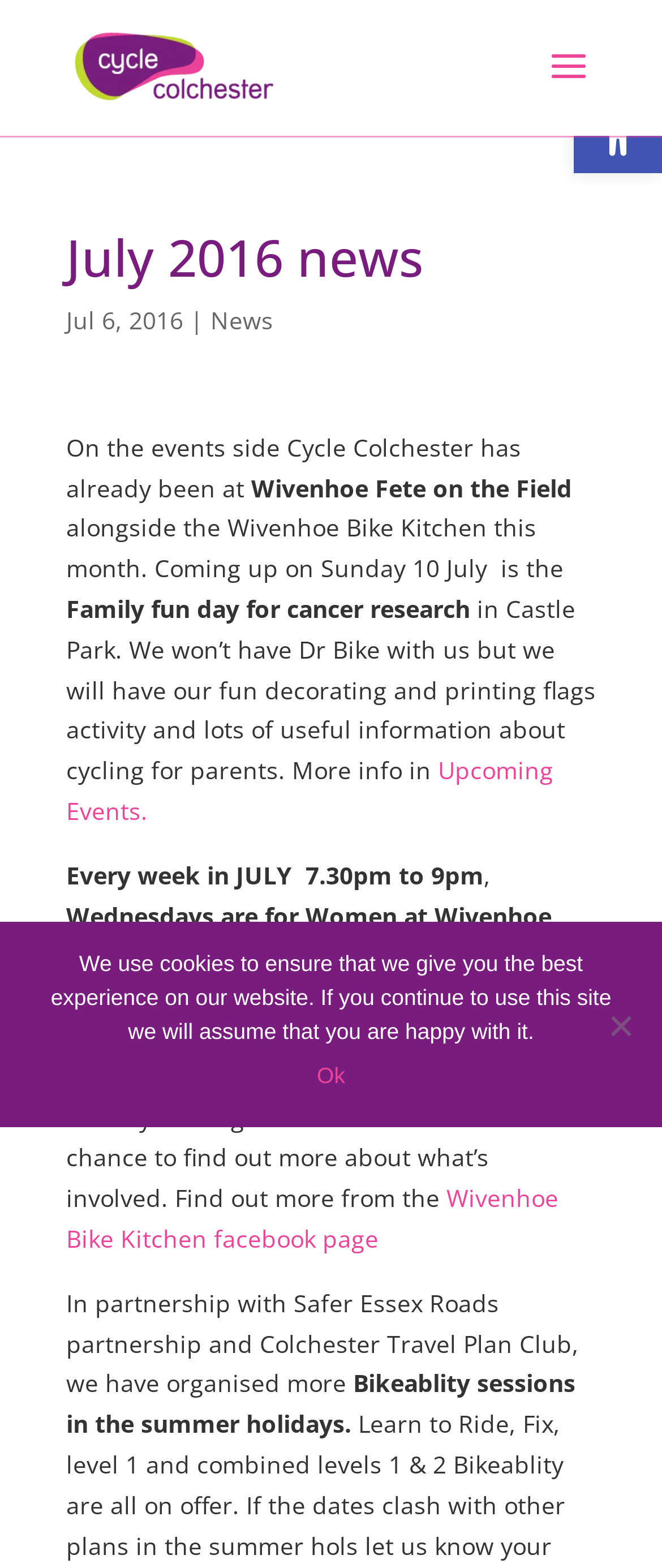What is the name of the organization partnering with Cycle Colchester?
Using the information from the image, provide a comprehensive answer to the question.

I found the answer by analyzing the text content of the webpage, specifically the sentence 'In partnership with Safer Essex Roads partnership and Colchester Travel Plan Club, we have organised more'.